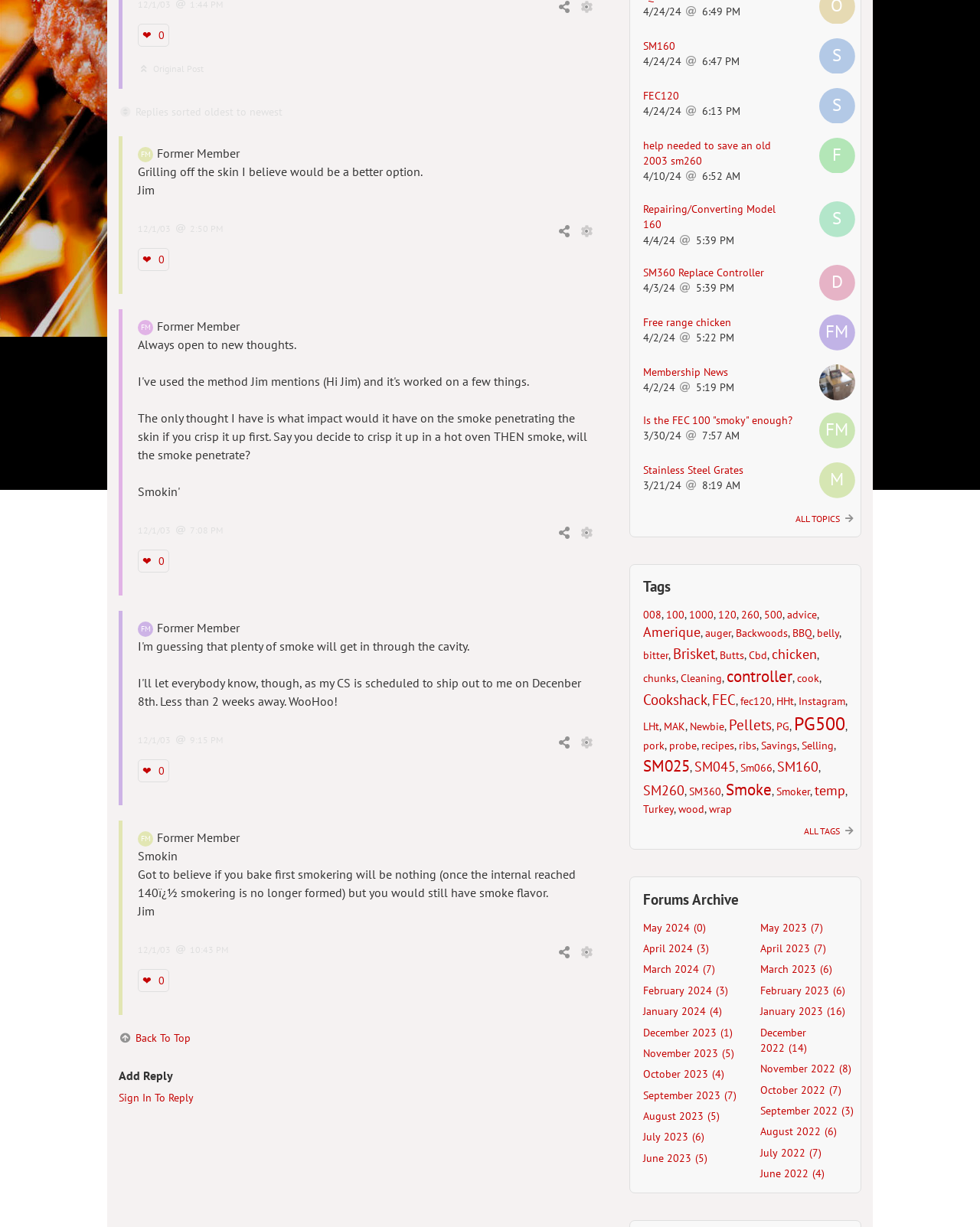Given the element description: "Stainless Steel Grates", predict the bounding box coordinates of this UI element. The coordinates must be four float numbers between 0 and 1, given as [left, top, right, bottom].

[0.656, 0.377, 0.758, 0.388]